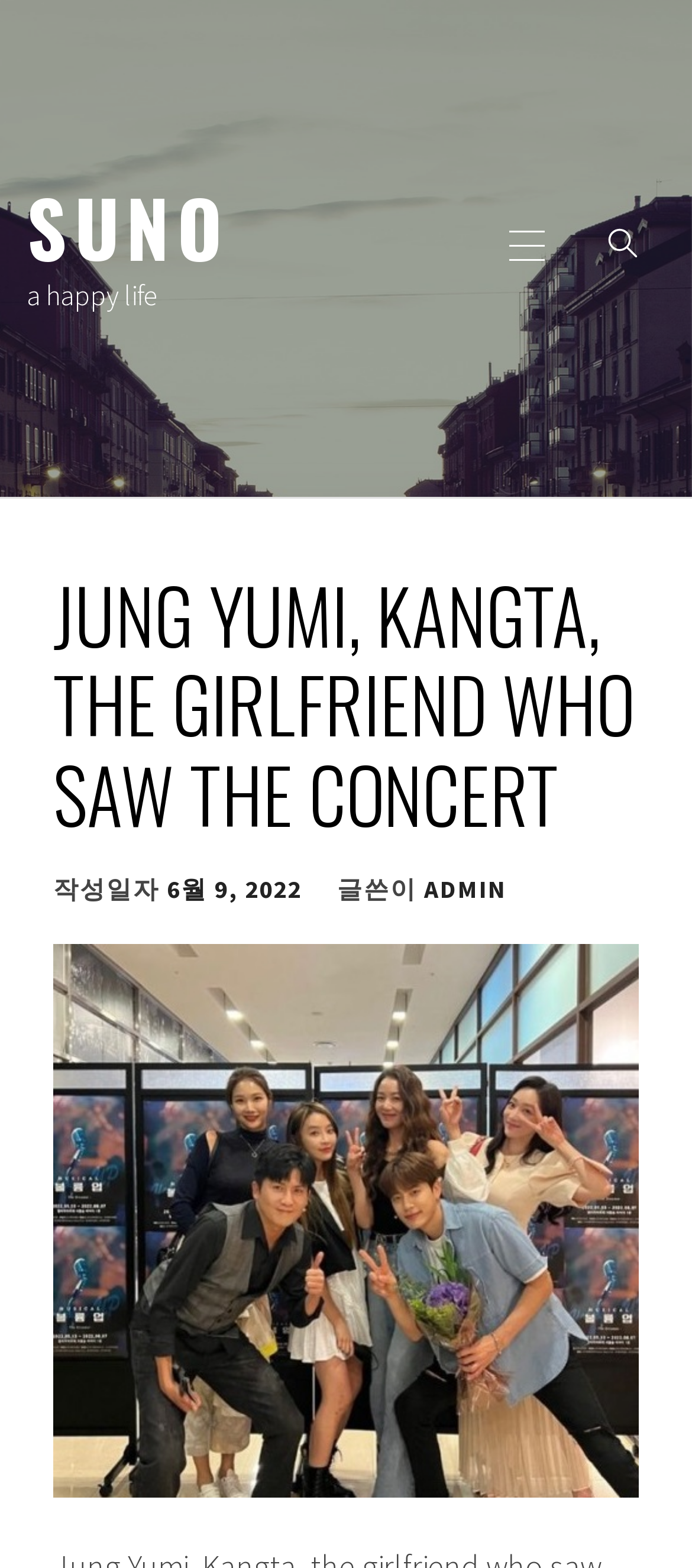Give a one-word or one-phrase response to the question:
What is the main topic of the article?

Jung Yumi and Kangta